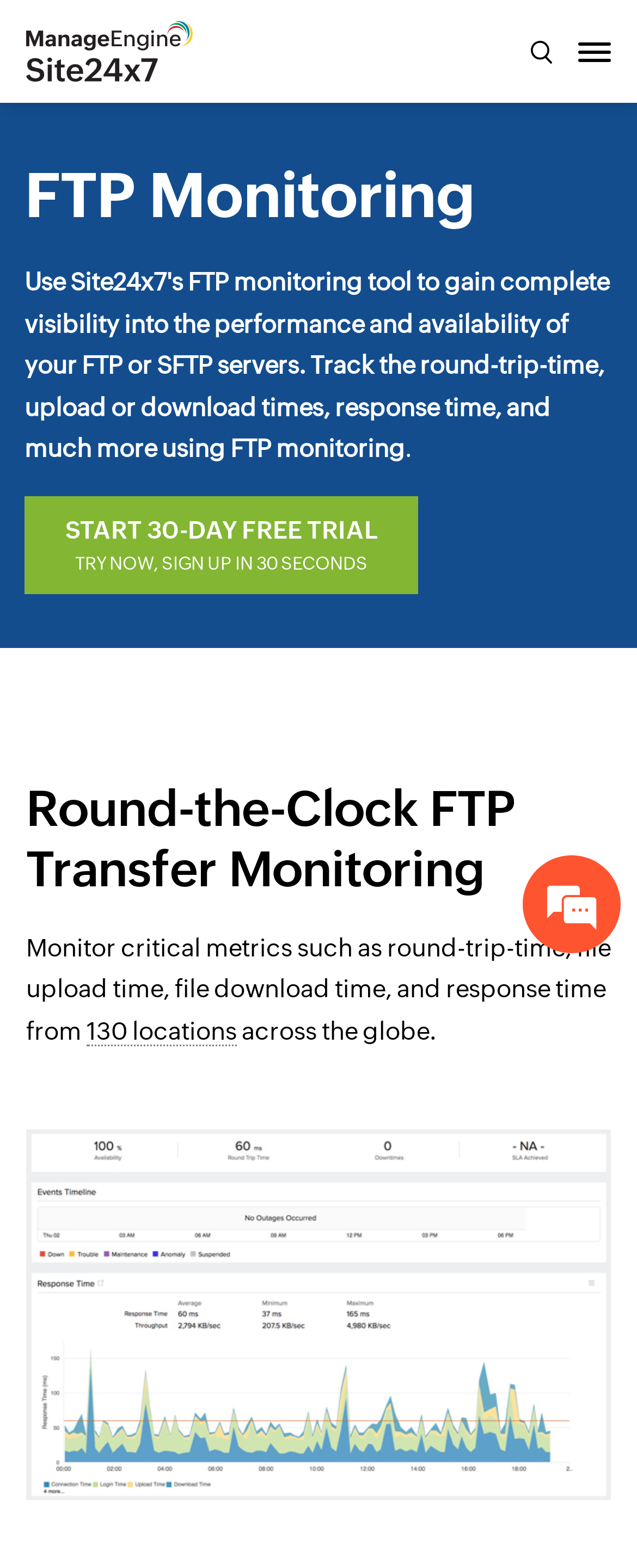Describe all the key features and sections of the webpage thoroughly.

The webpage is about FTP monitoring, specifically highlighting the features of a tool that tracks the availability and performance of FTP/SFTP servers from multiple locations. 

At the top left corner, there is a logo of ManageEngine Site24x7, accompanied by a search bar and a navigation toggle button to the right. 

Below the logo, a prominent heading "FTP Monitoring" is displayed, followed by a call-to-action button to start a 30-day free trial. 

The main content of the page is divided into sections, with the first section titled "Round-the-Clock FTP Transfer Monitoring". This section explains that the tool monitors critical metrics such as round-trip-time, file upload time, file download time, and response time from 130 locations across the globe. 

An image is placed below this section, illustrating the monitoring of round-trip-time, upload or download times, and more with FTP Server monitoring.